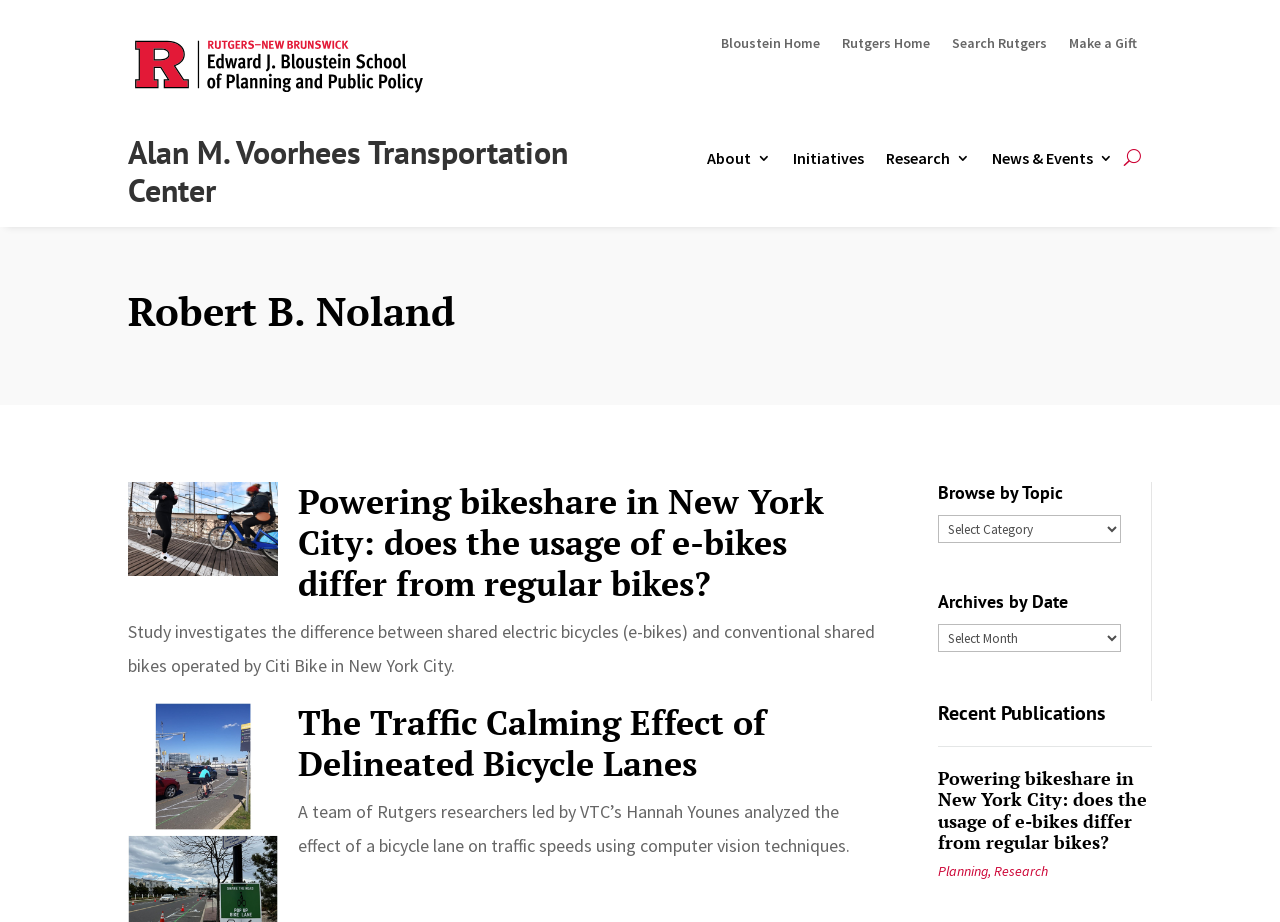Construct a comprehensive description capturing every detail on the webpage.

The webpage is about Robert B. Noland and the Alan M. Voorhees Transportation Center at VTC. At the top left, there is an image. To the right of the image, there are five links: "Bloustein Home", "Rutgers Home", "Search Rutgers", "Make a Gift", and a button "U". Below the image, there is a heading "Alan M. Voorhees Transportation Center". 

Underneath, there are four links: "About", "Initiatives", "Research", and "News & Events". To the right of these links, there is a heading "Robert B. Noland". Below this heading, there is an article section that contains two news articles. The first article is about "Powering bikeshare in New York City: does the usage of e-bikes differ from regular bikes?" and includes an image, a heading, a link, and a static text that summarizes the study. The second article is about "The Traffic Calming Effect of Delineated Bicycle Lanes" and includes a heading, a link, and a static text that summarizes the research.

To the right of the article section, there are three headings: "Browse by Topic", "Archives by Date", and "Recent Publications". Each heading has a corresponding combobox below it. Below these headings, there is another article section that contains a news article about "Powering bikeshare in New York City: does the usage of e-bikes differ from regular bikes?" and two links: "Planning" and "Research".